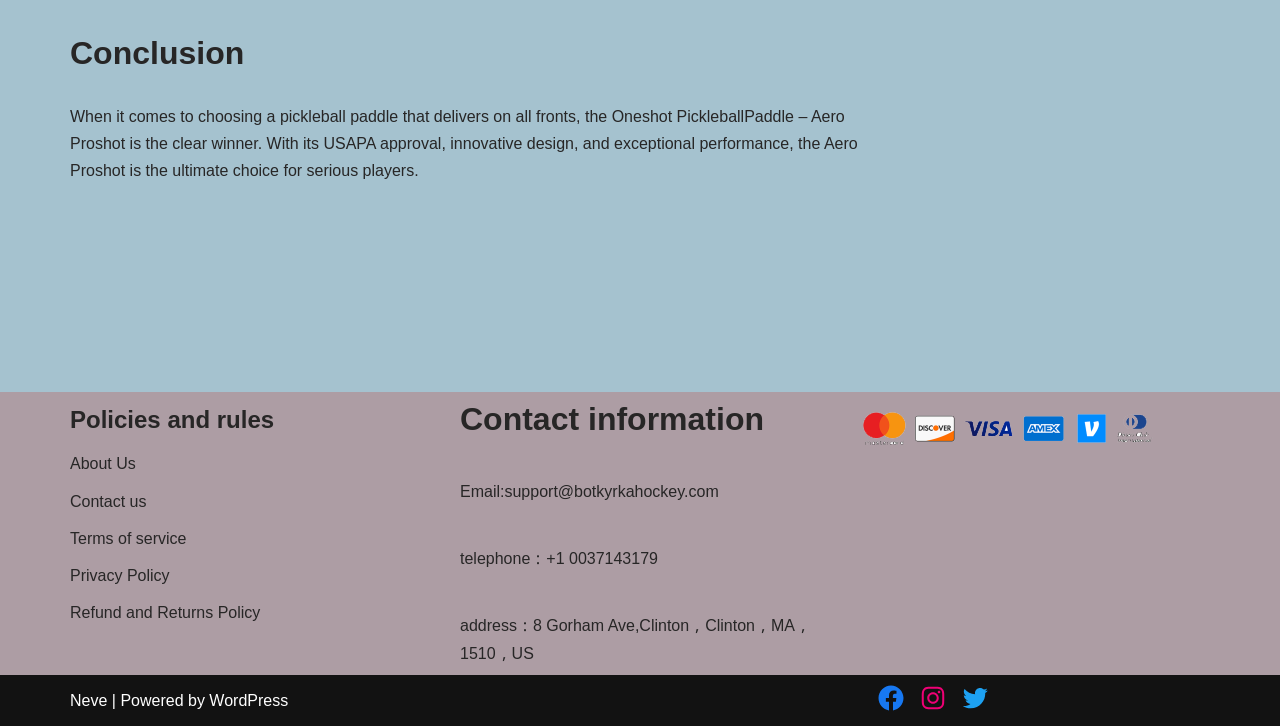Please identify the bounding box coordinates of the region to click in order to complete the task: "read the conclusion". The coordinates must be four float numbers between 0 and 1, specified as [left, top, right, bottom].

[0.055, 0.047, 0.671, 0.1]